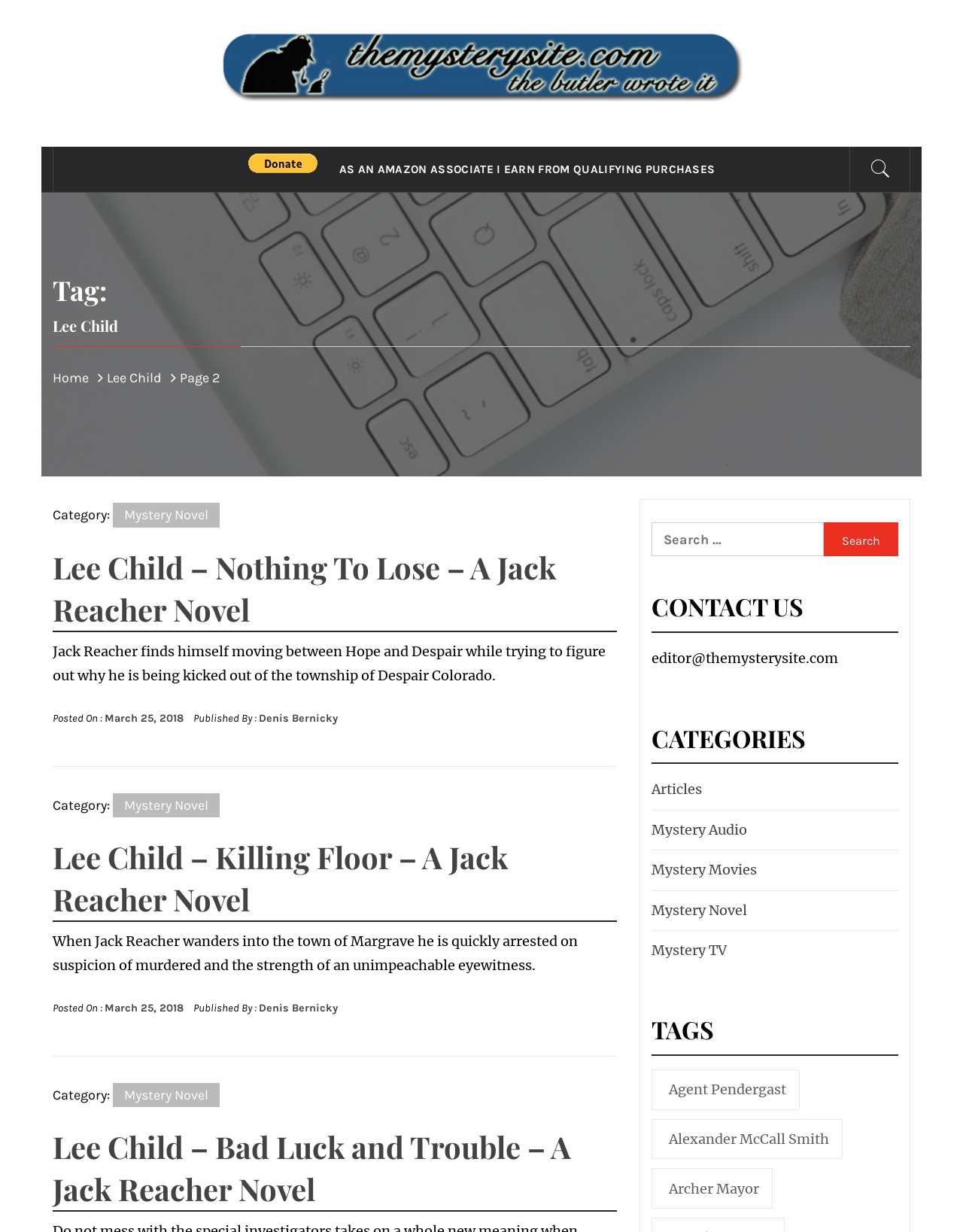Indicate the bounding box coordinates of the element that must be clicked to execute the instruction: "View Lee Child novels". The coordinates should be given as four float numbers between 0 and 1, i.e., [left, top, right, bottom].

[0.055, 0.443, 0.641, 0.513]